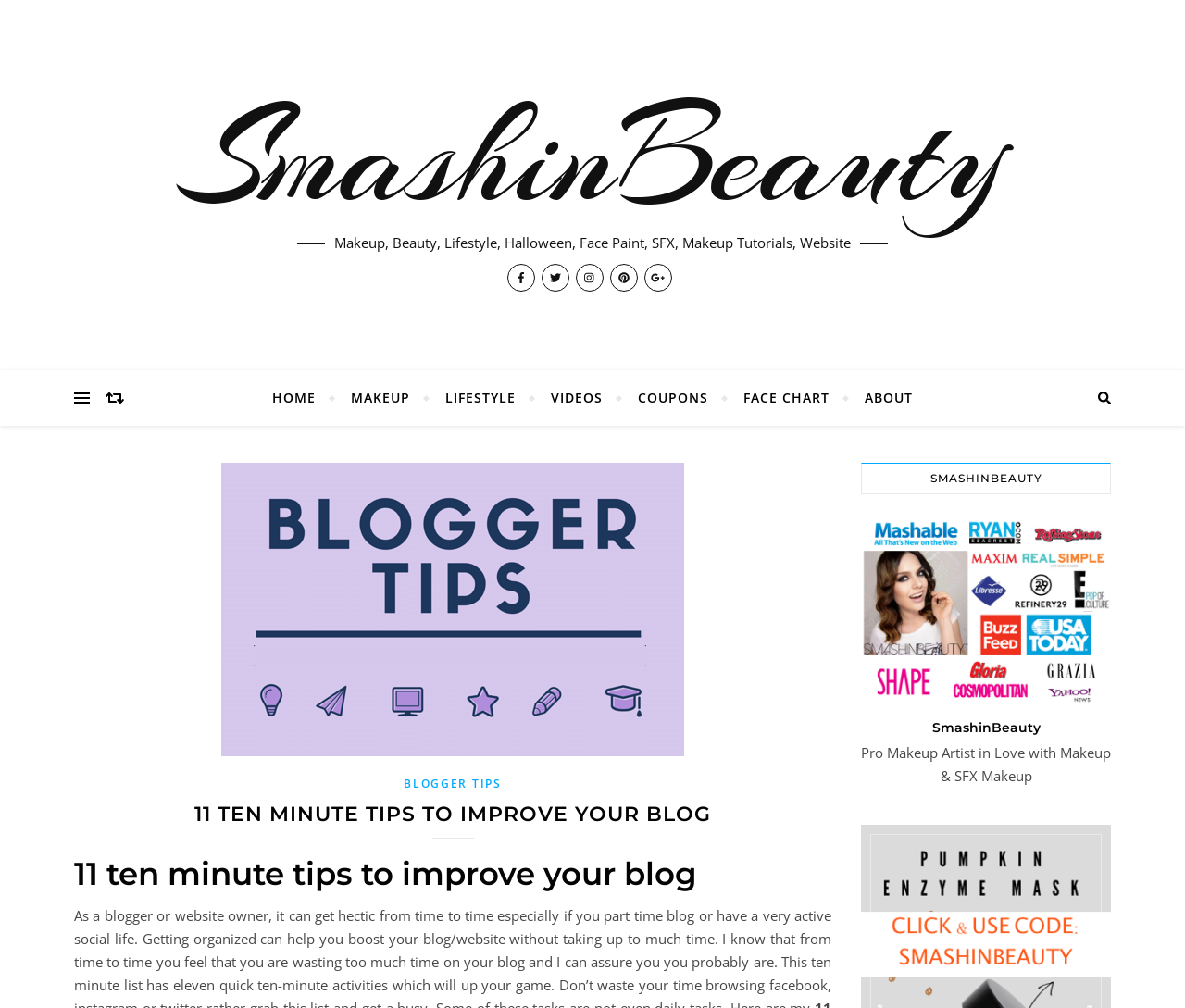With reference to the screenshot, provide a detailed response to the question below:
What is the name of the blog?

The name of the blog can be found in the top left corner of the webpage, where it says 'SmashinBeauty' in a link format.